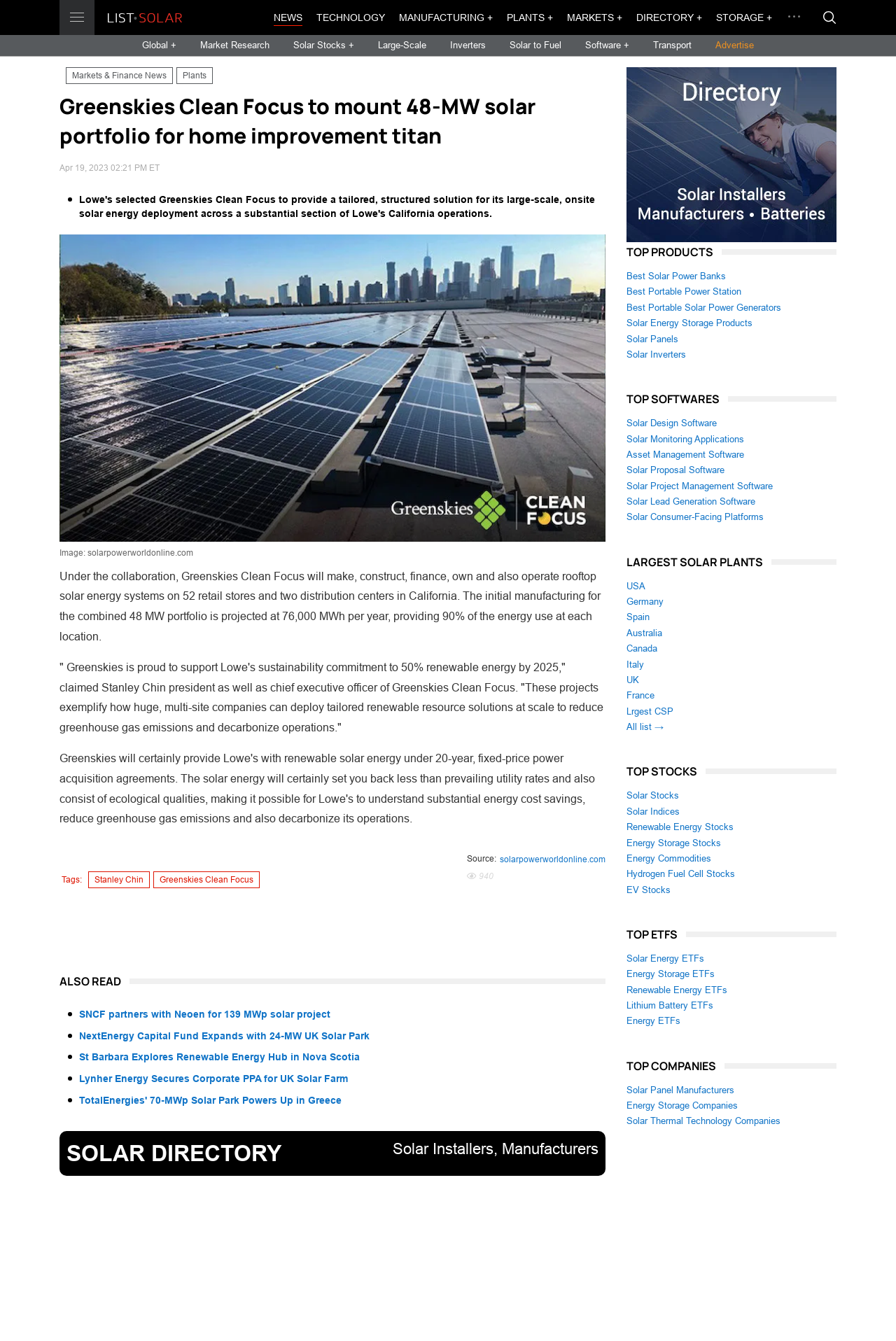Given the element description, predict the bounding box coordinates in the format (top-left x, top-left y, bottom-right x, bottom-right y). Make sure all values are between 0 and 1. Here is the element description: SOLAR DIRECTORY Solar Installers, Manufacturers

[0.066, 0.843, 0.676, 0.877]